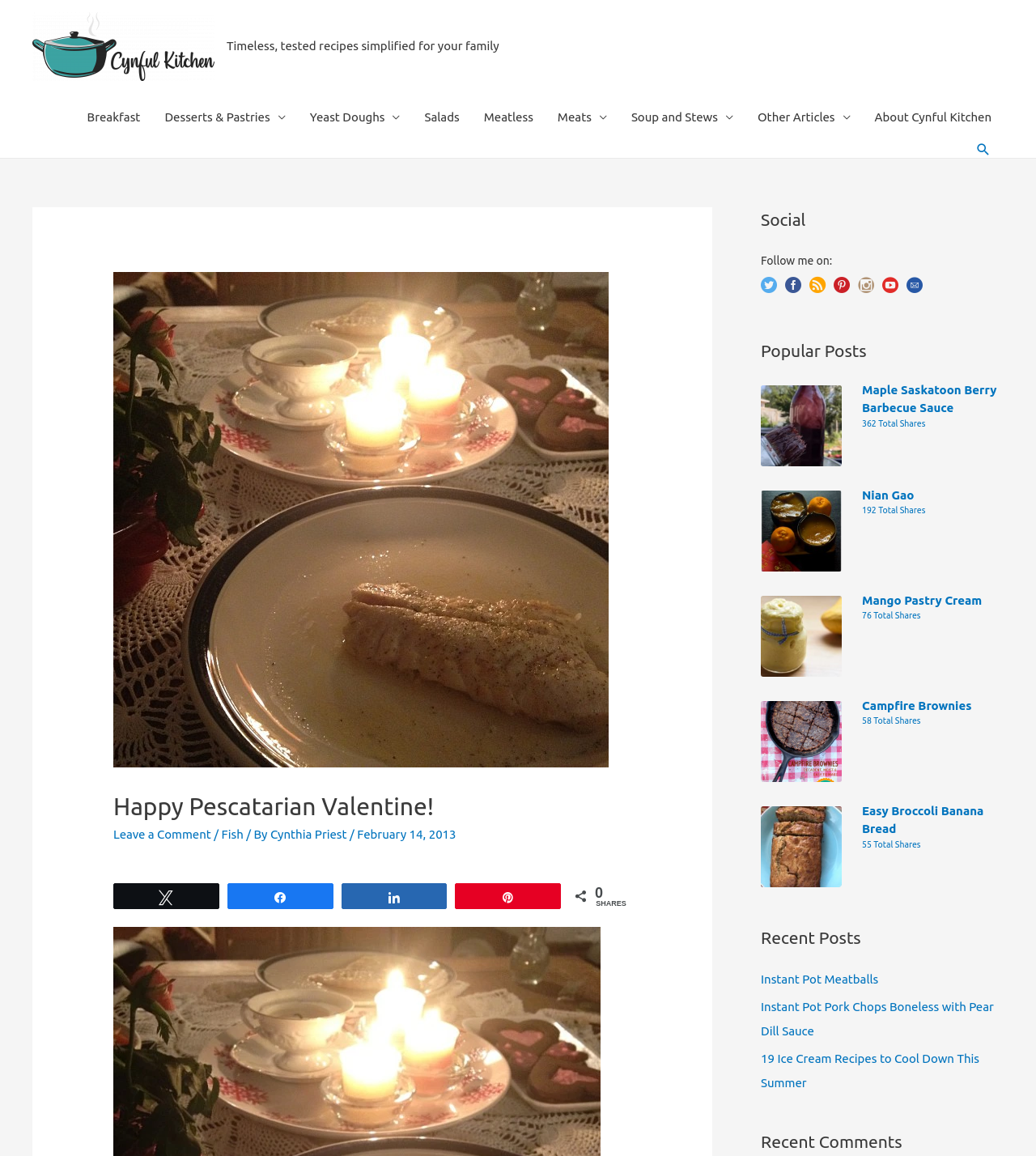Predict the bounding box of the UI element that fits this description: "Back to article catalog".

None